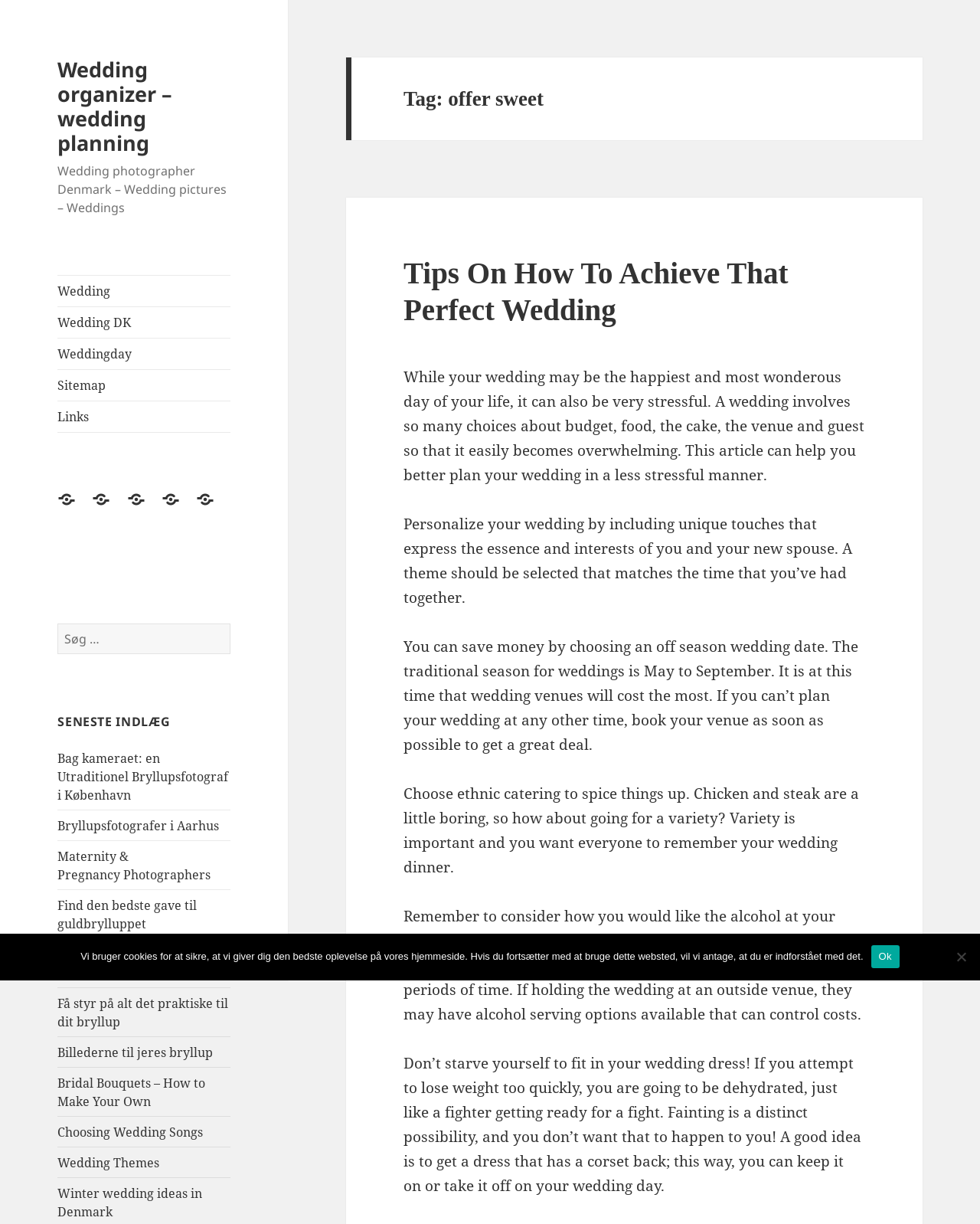Determine the bounding box coordinates of the area to click in order to meet this instruction: "Read latest news".

None